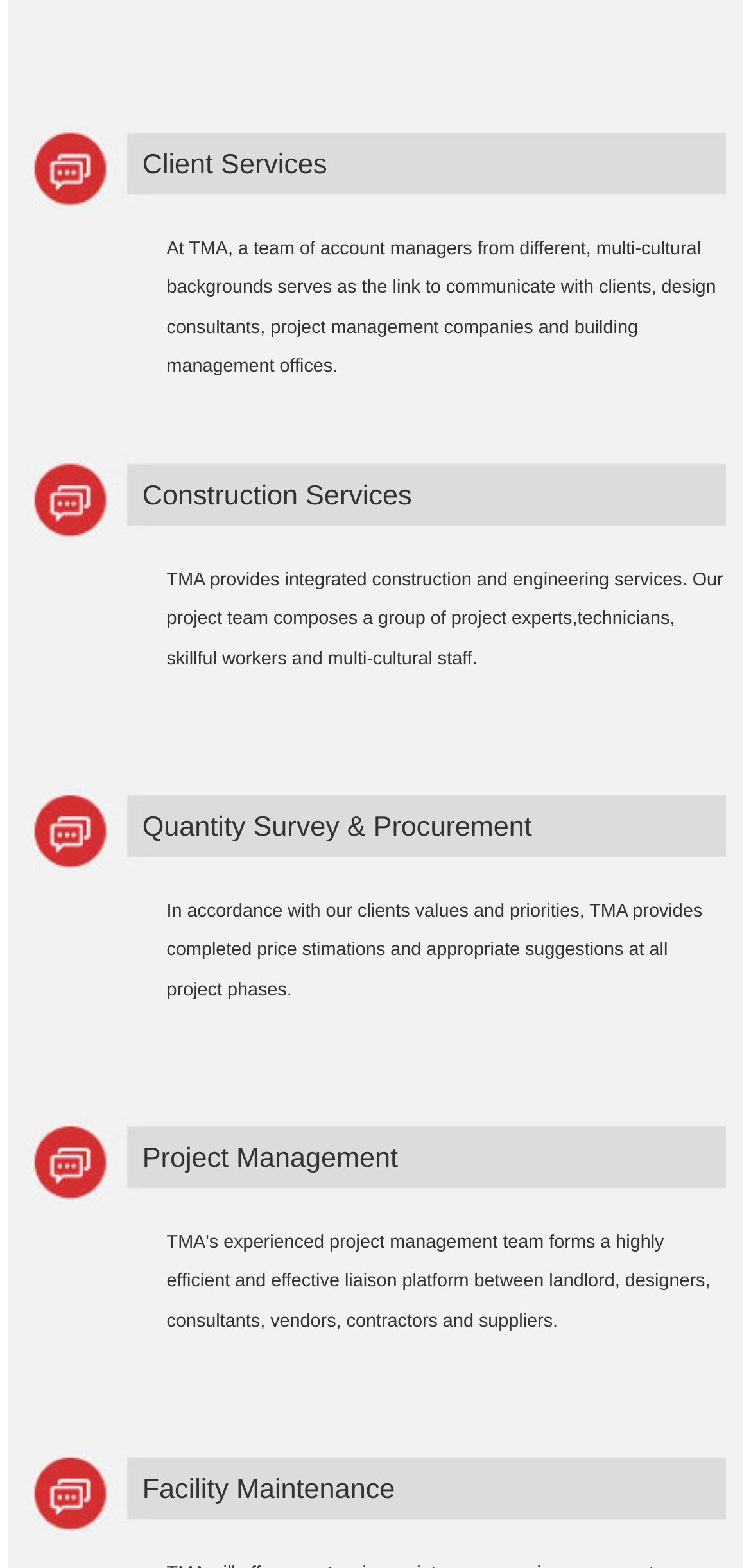Answer the following inquiry with a single word or phrase:
What services does TMA provide?

Client Services, Construction Services, etc.